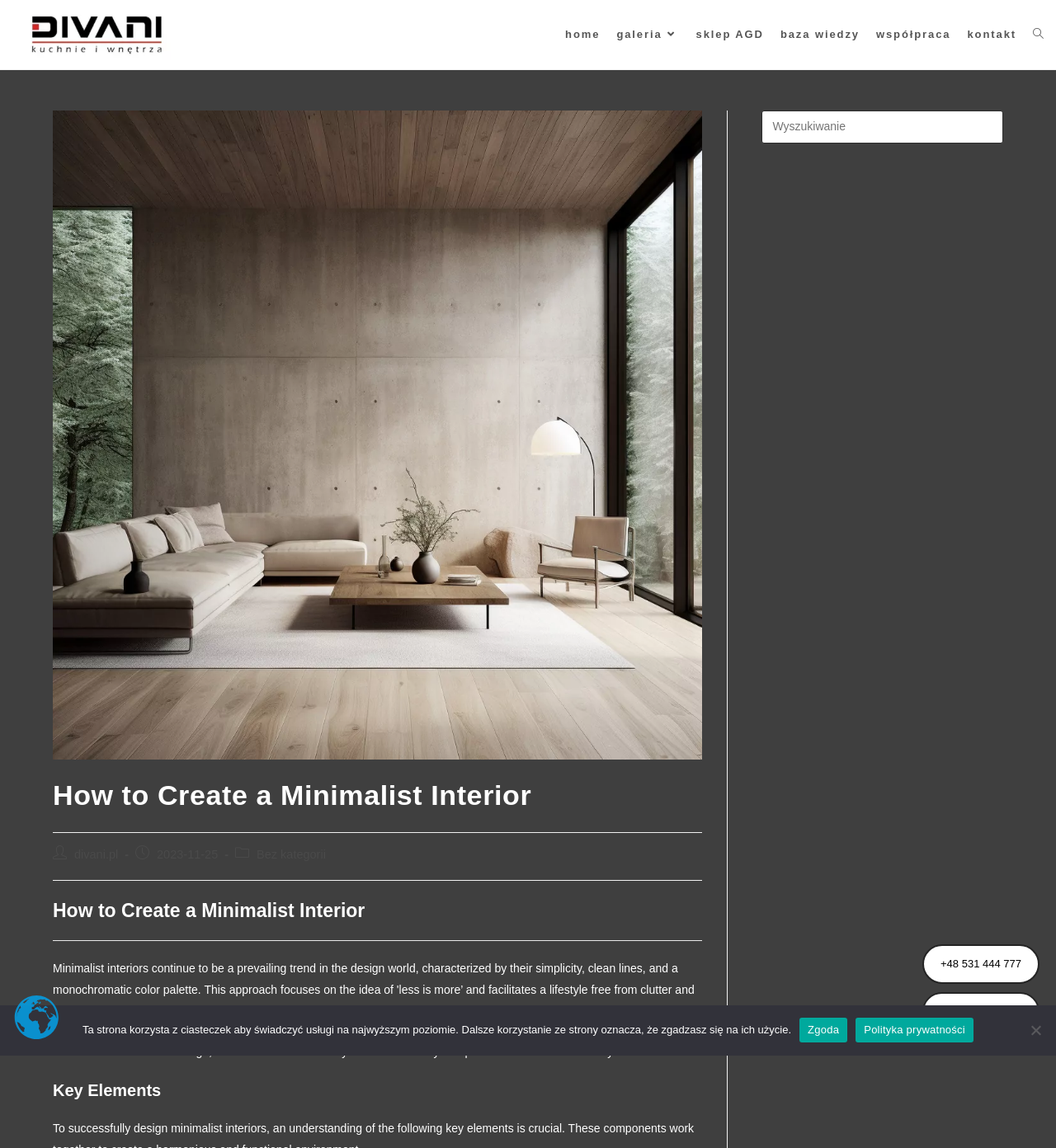Using the webpage screenshot, locate the HTML element that fits the following description and provide its bounding box: "+48 531 444 777".

[0.873, 0.823, 0.984, 0.857]